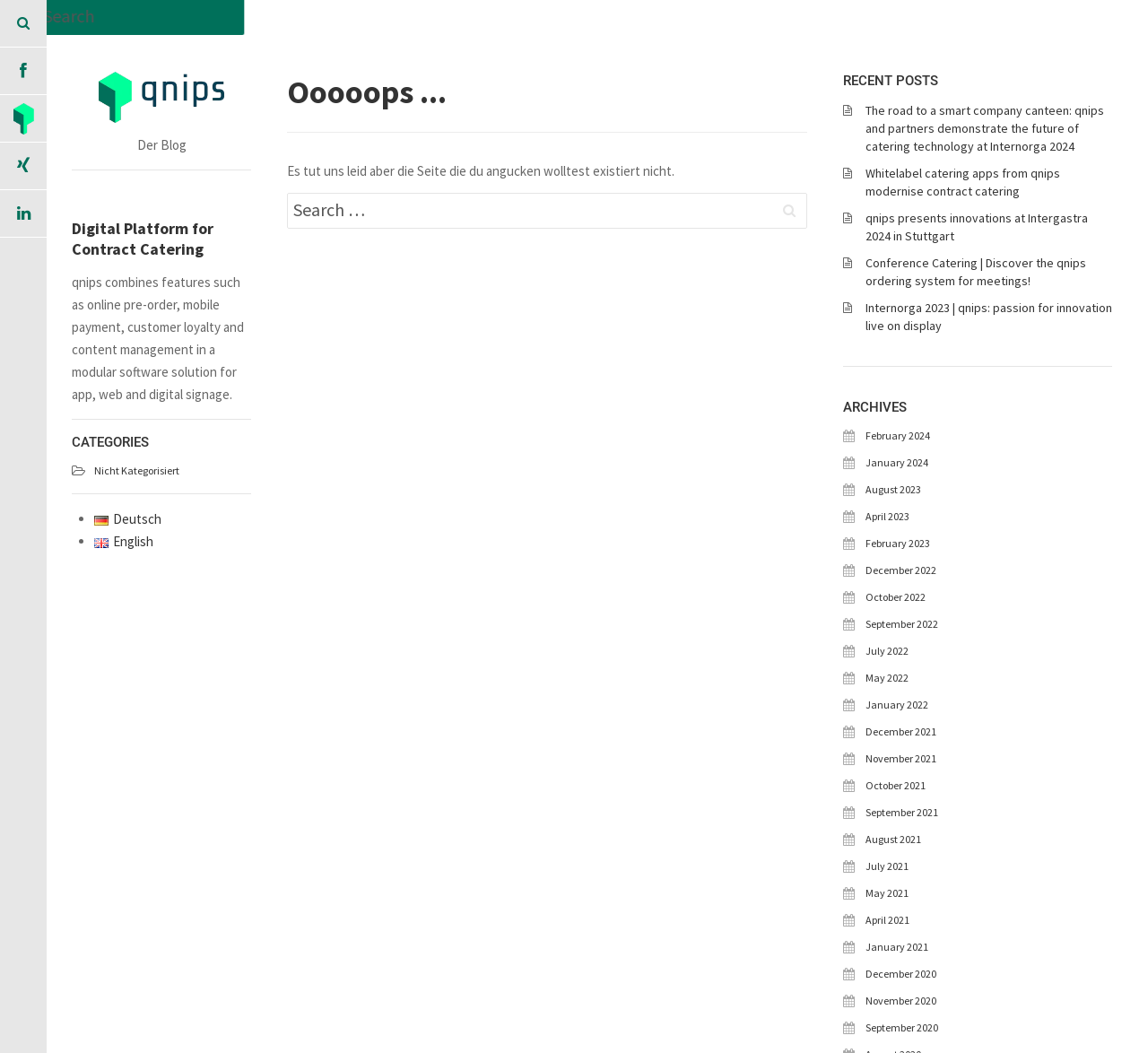What is the error message displayed on the webpage?
Utilize the information in the image to give a detailed answer to the question.

The error message is displayed in the main section of the webpage, and it says 'Ooooops...' followed by a message in German, which translates to 'Sorry, but the page you were looking for does not exist'.